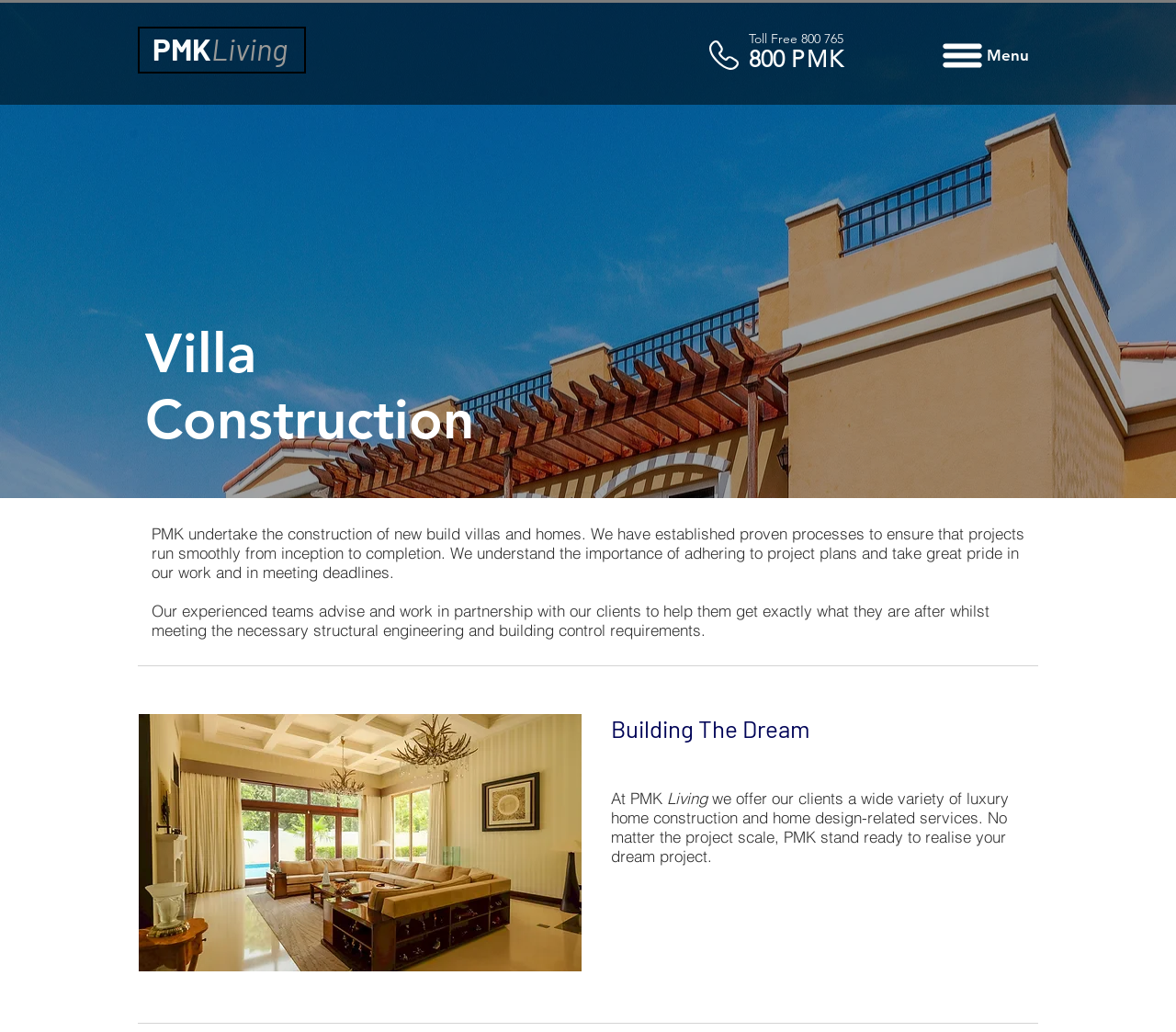What is the company's toll-free number?
Look at the webpage screenshot and answer the question with a detailed explanation.

I found the toll-free number by looking at the StaticText element with the text 'Toll Free 800 765' located at the top-right corner of the webpage.